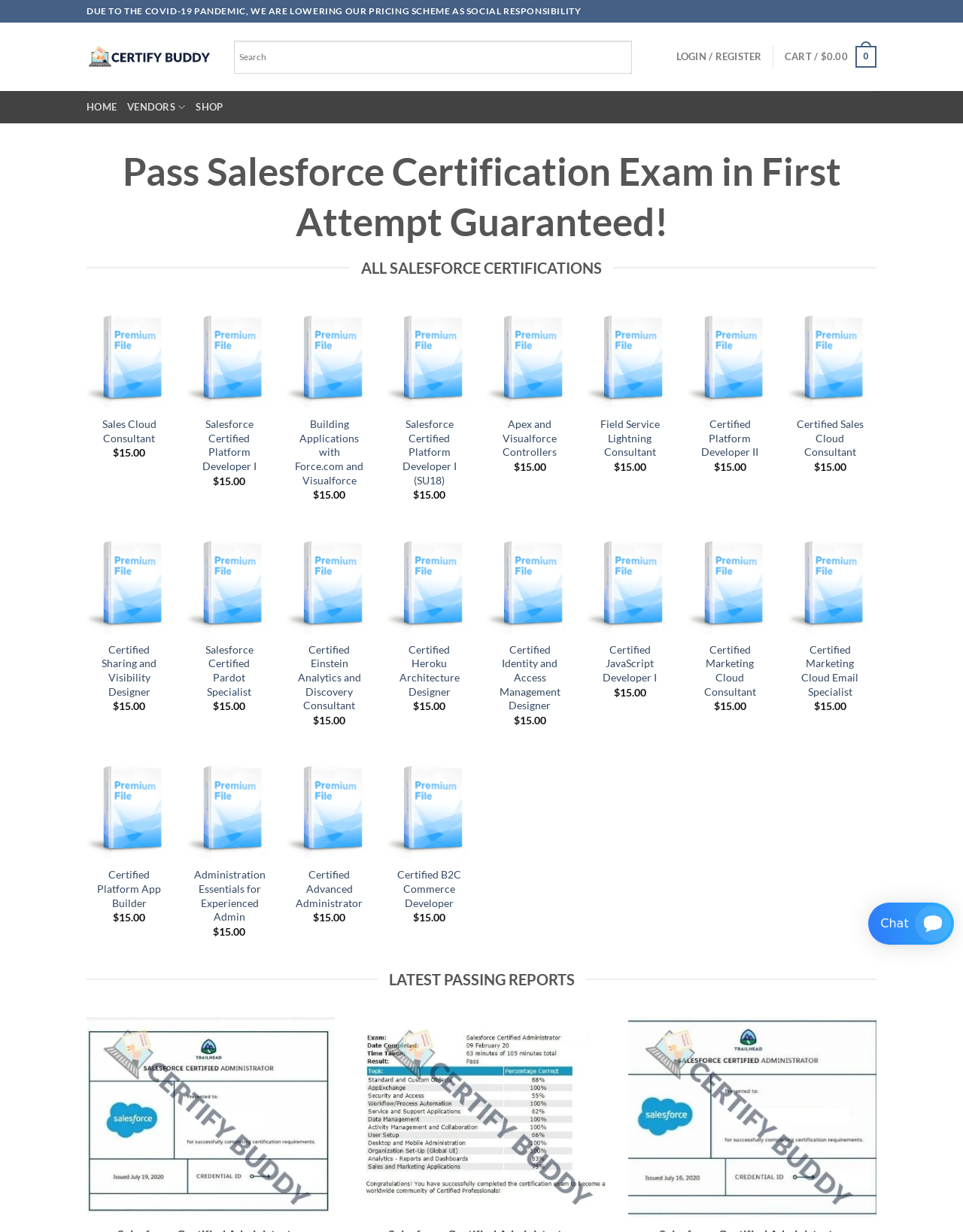Provide the bounding box coordinates, formatted as (top-left x, top-left y, bottom-right x, bottom-right y), with all values being floating point numbers between 0 and 1. Identify the bounding box of the UI element that matches the description: Certified Marketing Cloud Consultant

[0.722, 0.522, 0.795, 0.567]